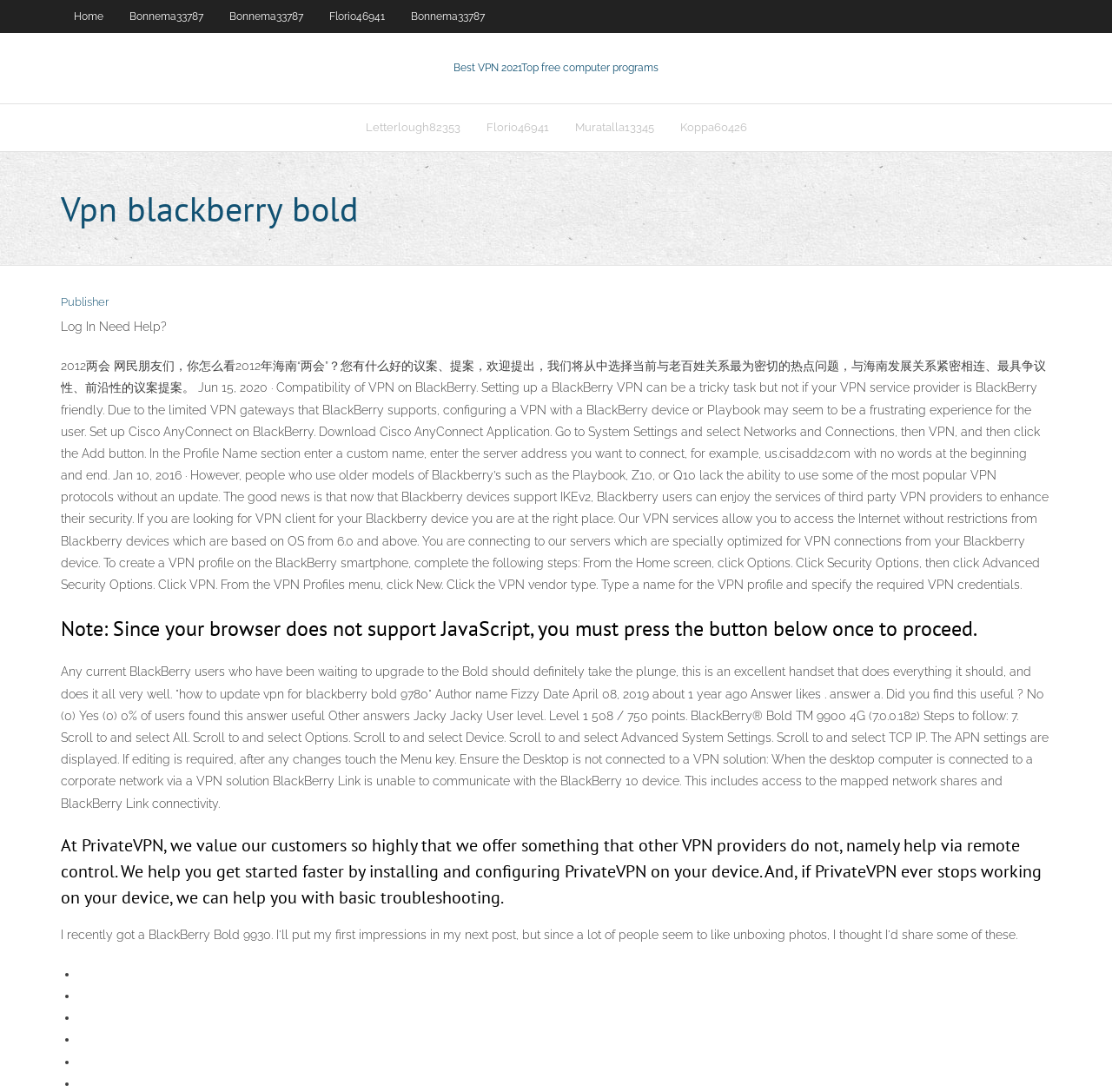Identify the bounding box coordinates of the part that should be clicked to carry out this instruction: "Buy tickets for Charlie and the Chocolate Factory".

None